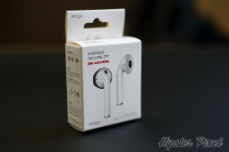Write a descriptive caption for the image, covering all notable aspects.

The image features a product packaging from Elago, showcasing their Secure Fit Covers designed specifically for Apple AirPods. The box is predominantly white with a clear view of the covers inside, highlighting their sleek design. The packaging is stylish and minimalistic, aimed at appealing to users seeking a better fit for their AirPods. The background is blurred, drawing attention to the product while providing a modern and professional aesthetic. This image accompanies a review summary that emphasizes the secure fit, ease of installation, and suitability for individuals with varying ear sizes, making it an attractive option for AirPods owners looking to enhance their listening experience.